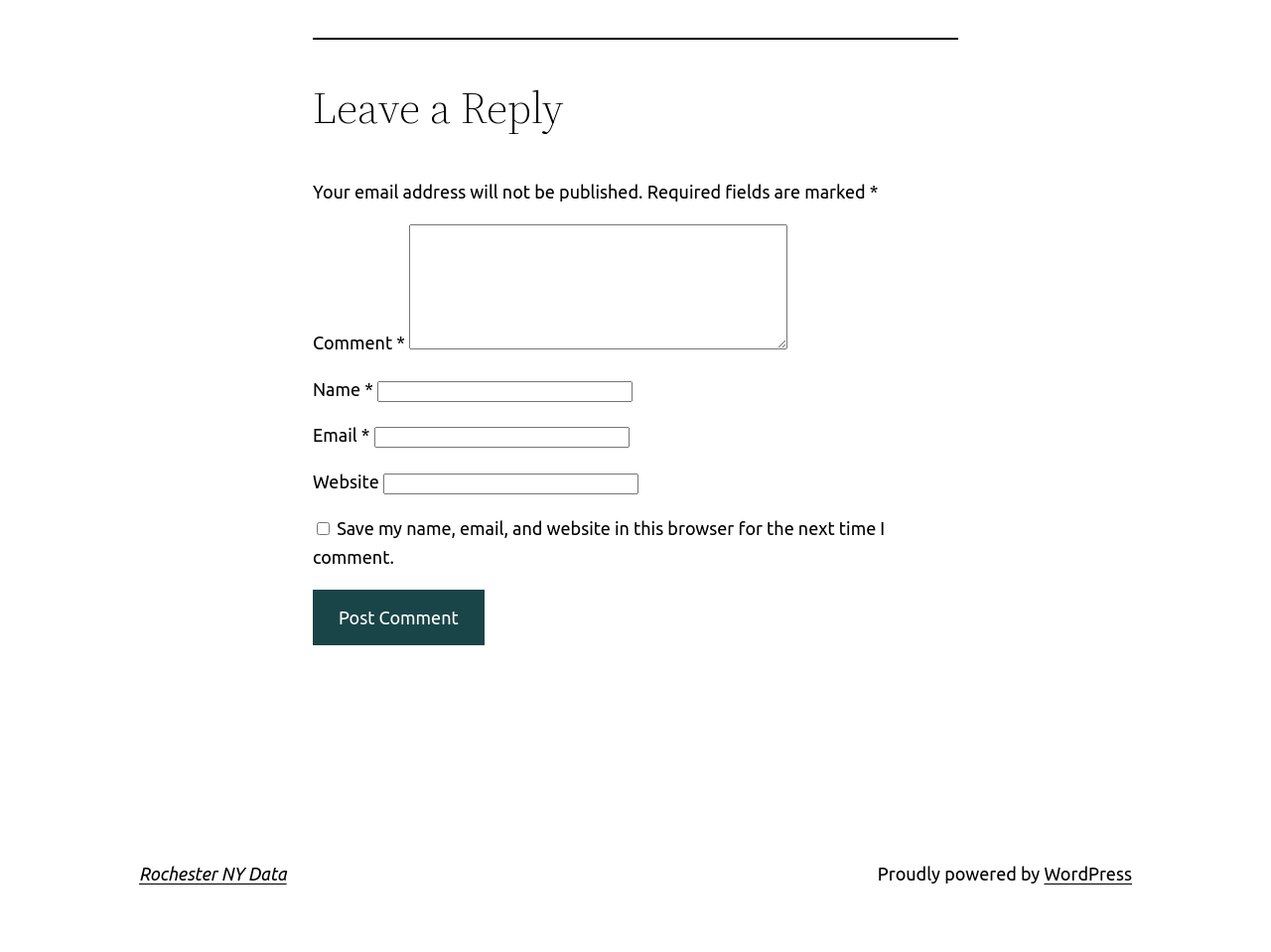Respond to the following question using a concise word or phrase: 
What is the purpose of this webpage?

Leave a comment